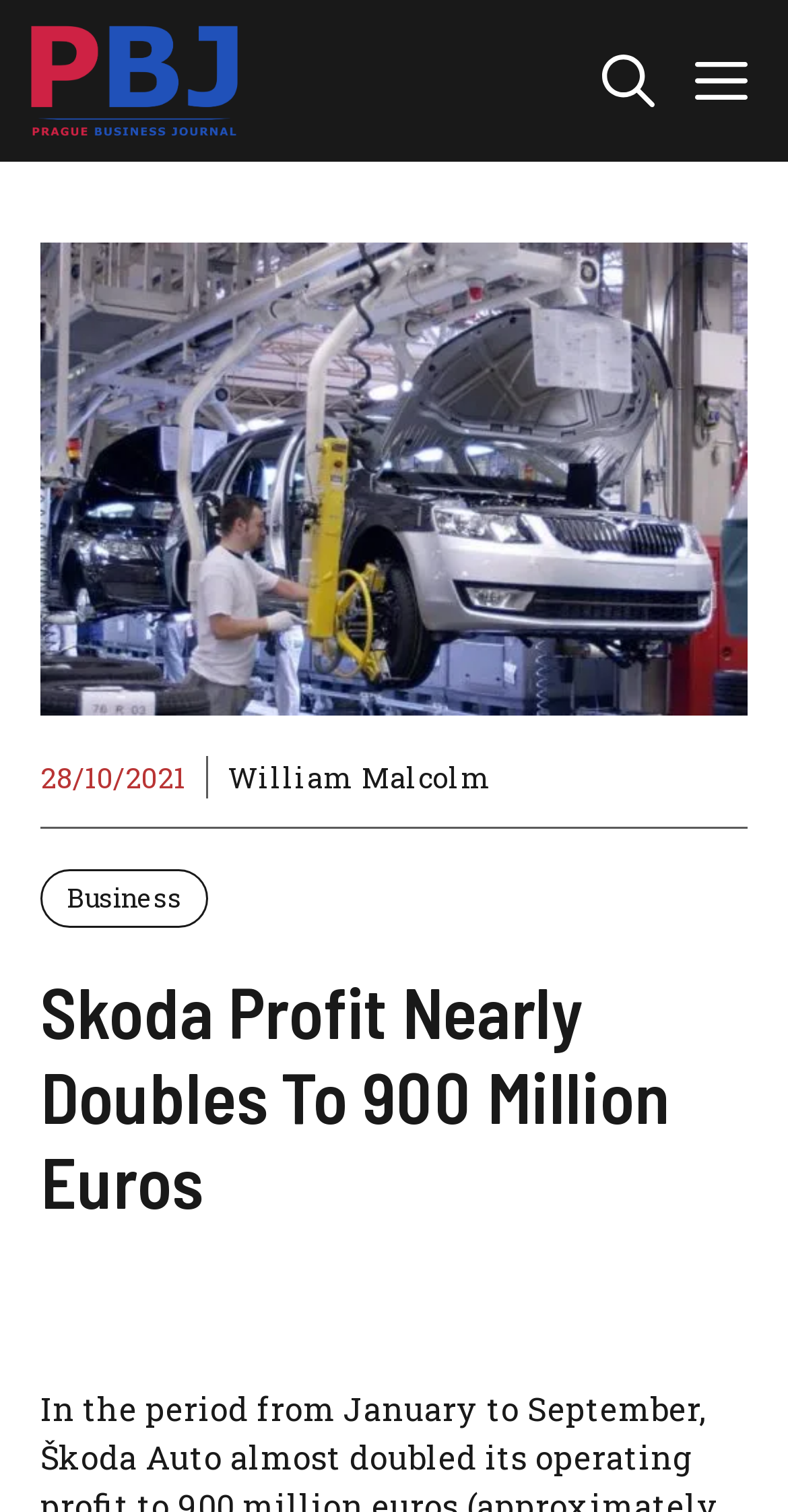Predict the bounding box for the UI component with the following description: "Menu".

[0.856, 0.0, 1.0, 0.107]